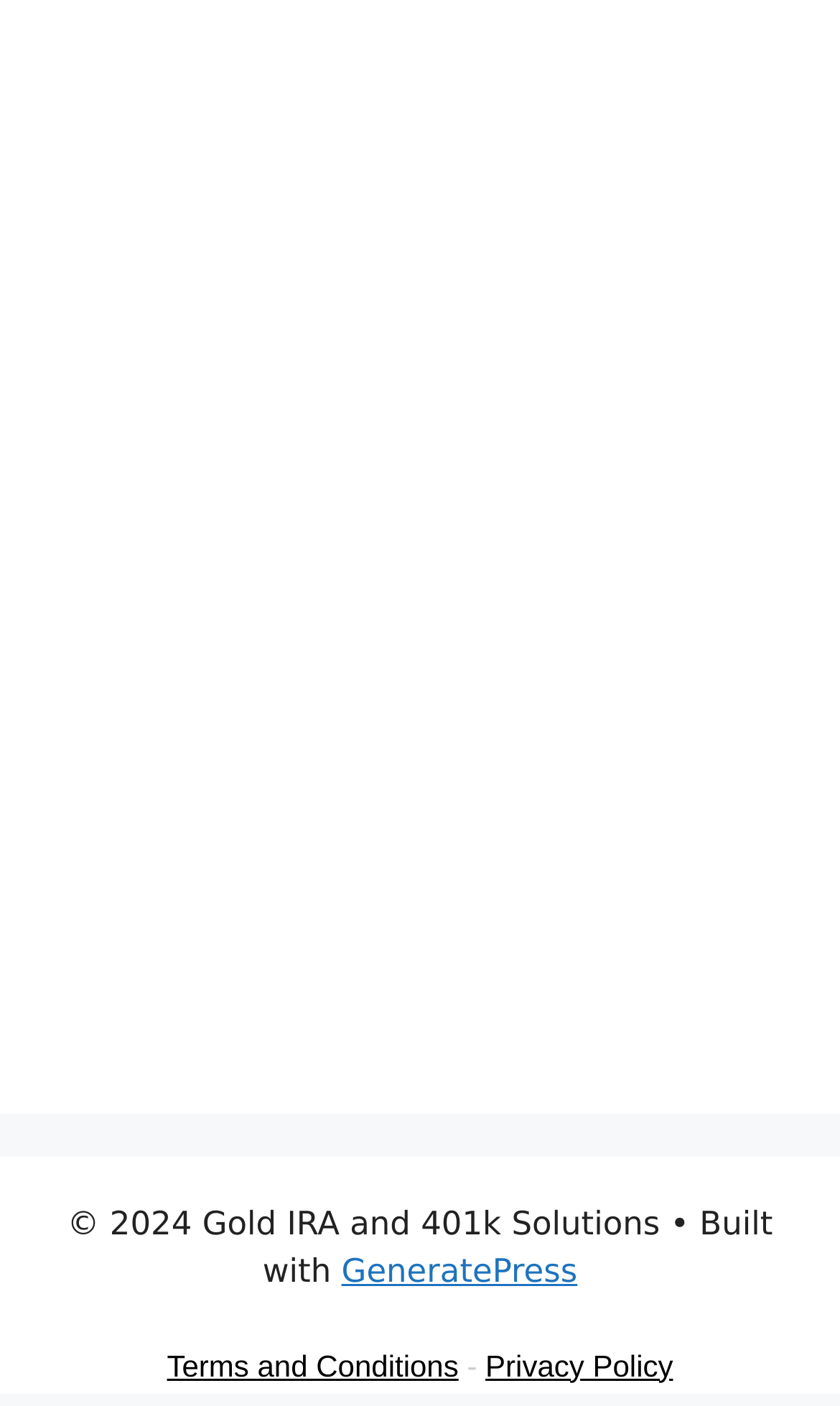Answer in one word or a short phrase: 
What is the copyright year?

2024